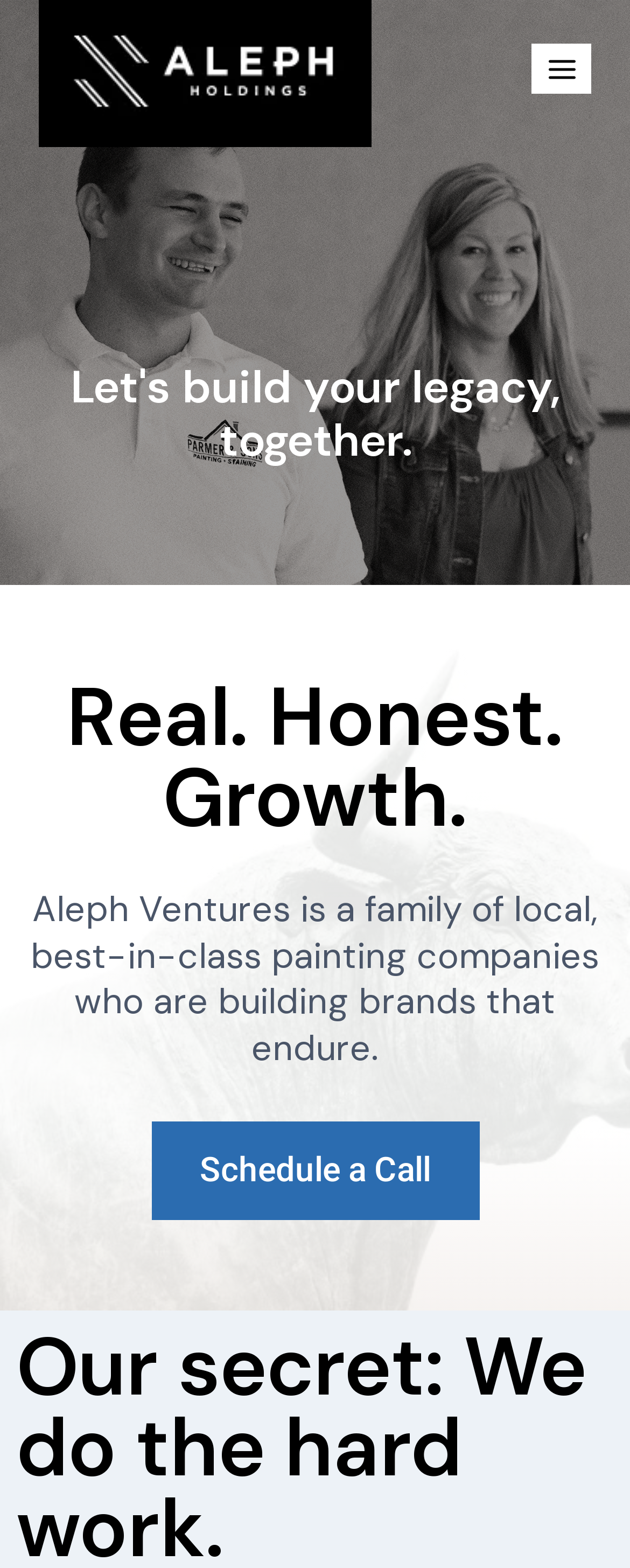Can you give a comprehensive explanation to the question given the content of the image?
How many headings are there?

By analyzing the webpage structure, I found three headings: 'Let's build your legacy, together.', 'Real. Honest. Growth.', and 'Aleph Ventures is a family of local, best-in-class painting companies who are building brands that endure.'.